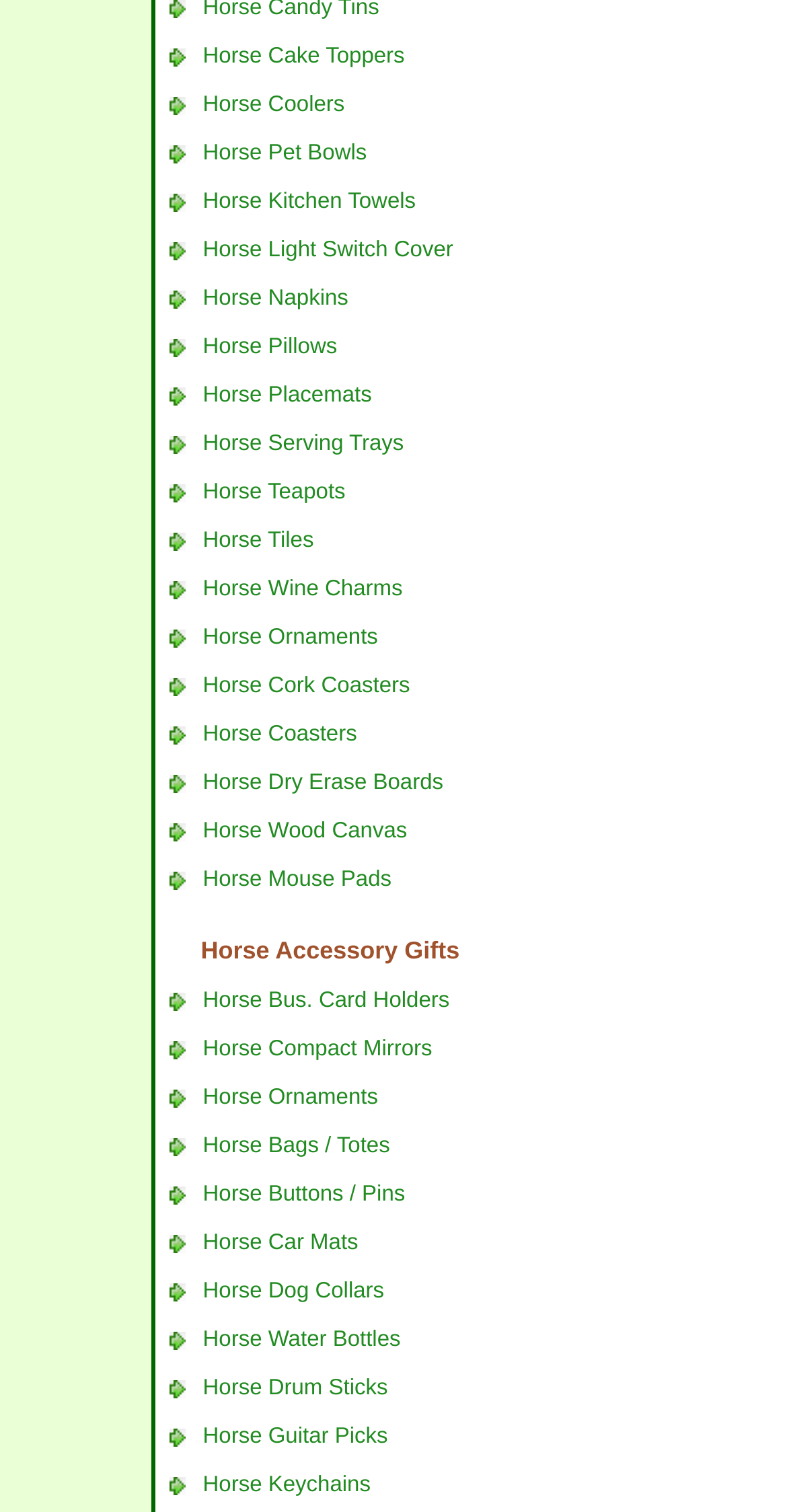Provide the bounding box coordinates of the UI element that matches the description: "Horse Water Bottles".

[0.258, 0.877, 0.509, 0.893]